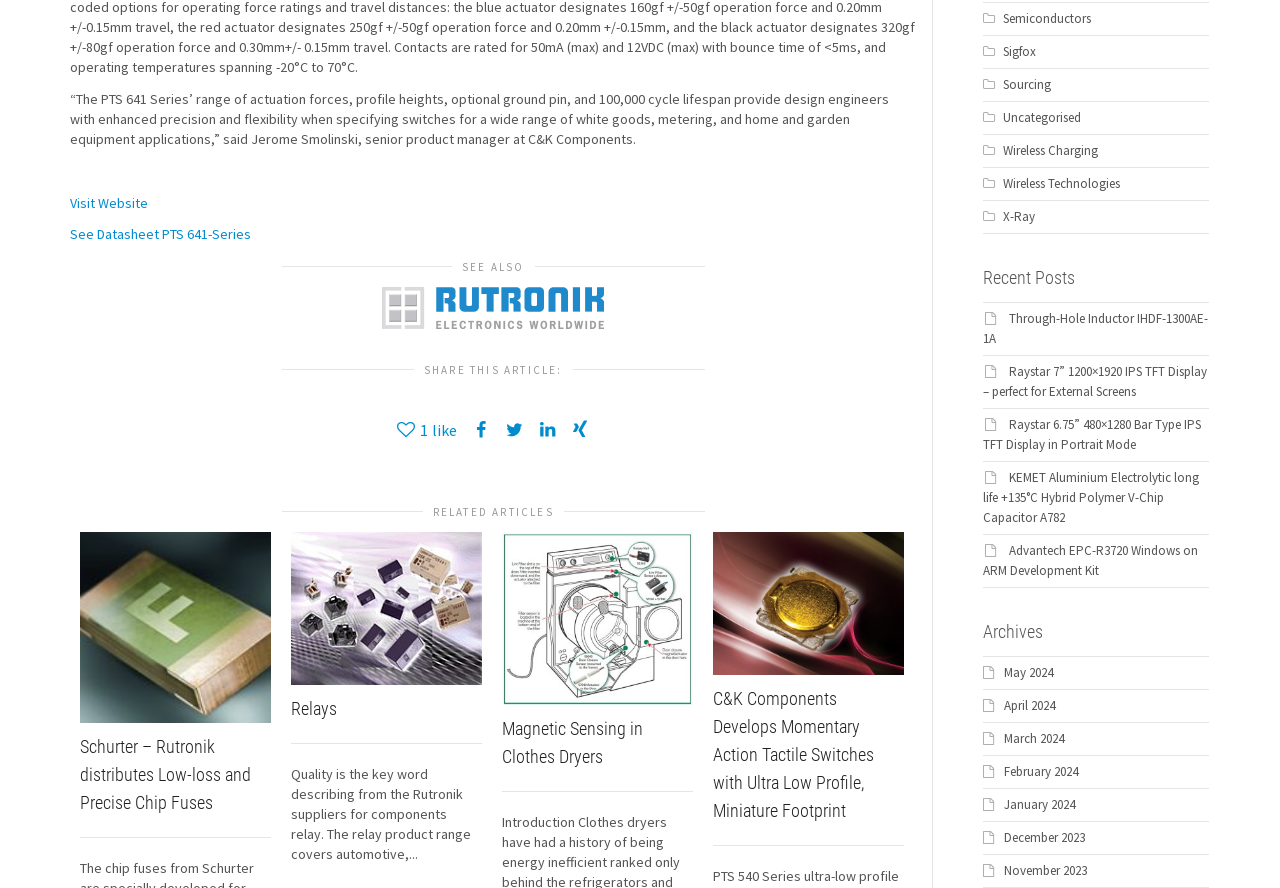Please identify the bounding box coordinates of the region to click in order to complete the task: "View 'RELATED ARTICLES'". The coordinates must be four float numbers between 0 and 1, specified as [left, top, right, bottom].

[0.338, 0.569, 0.433, 0.585]